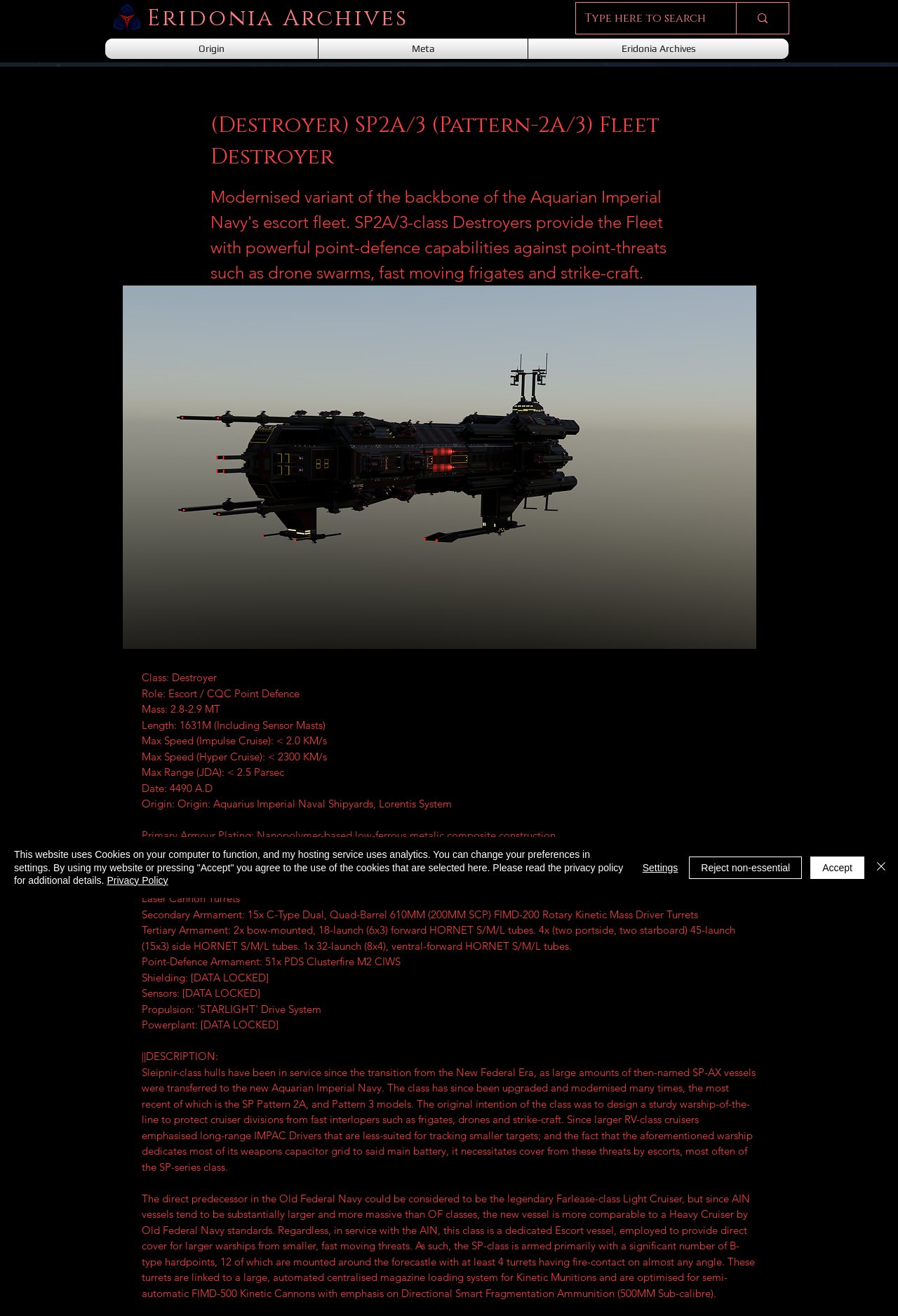Please specify the bounding box coordinates of the clickable region necessary for completing the following instruction: "Search for something". The coordinates must consist of four float numbers between 0 and 1, i.e., [left, top, right, bottom].

[0.651, 0.002, 0.786, 0.026]